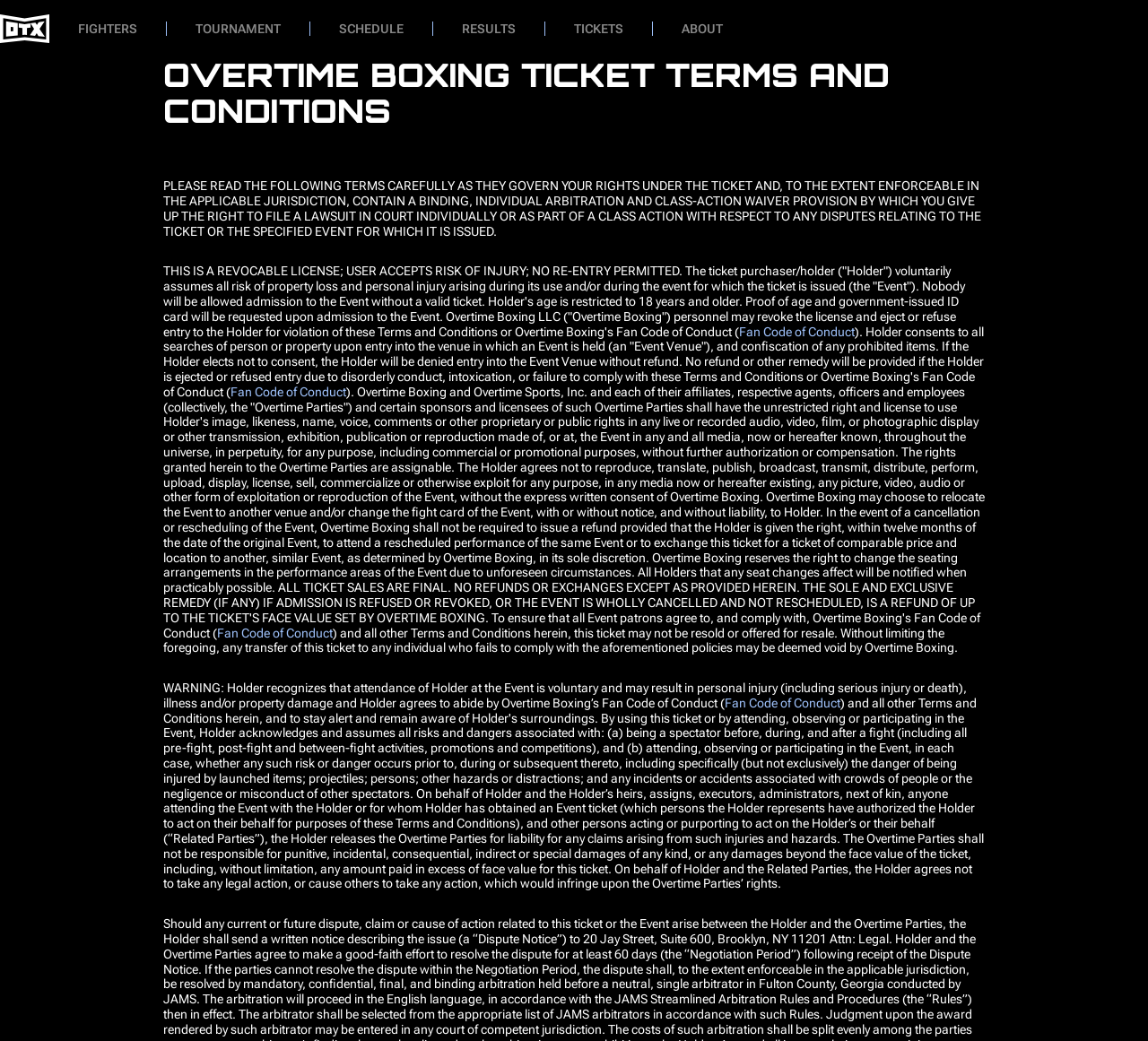What is the main topic of this webpage?
Give a detailed explanation using the information visible in the image.

Based on the webpage content, I can see that the main topic is related to boxing ticket terms and conditions. The heading 'OVERTIME BOXING TICKET TERMS AND CONDITIONS' and the detailed text about ticket holder's rights and responsibilities suggest that this webpage is focused on providing information about boxing ticket terms.